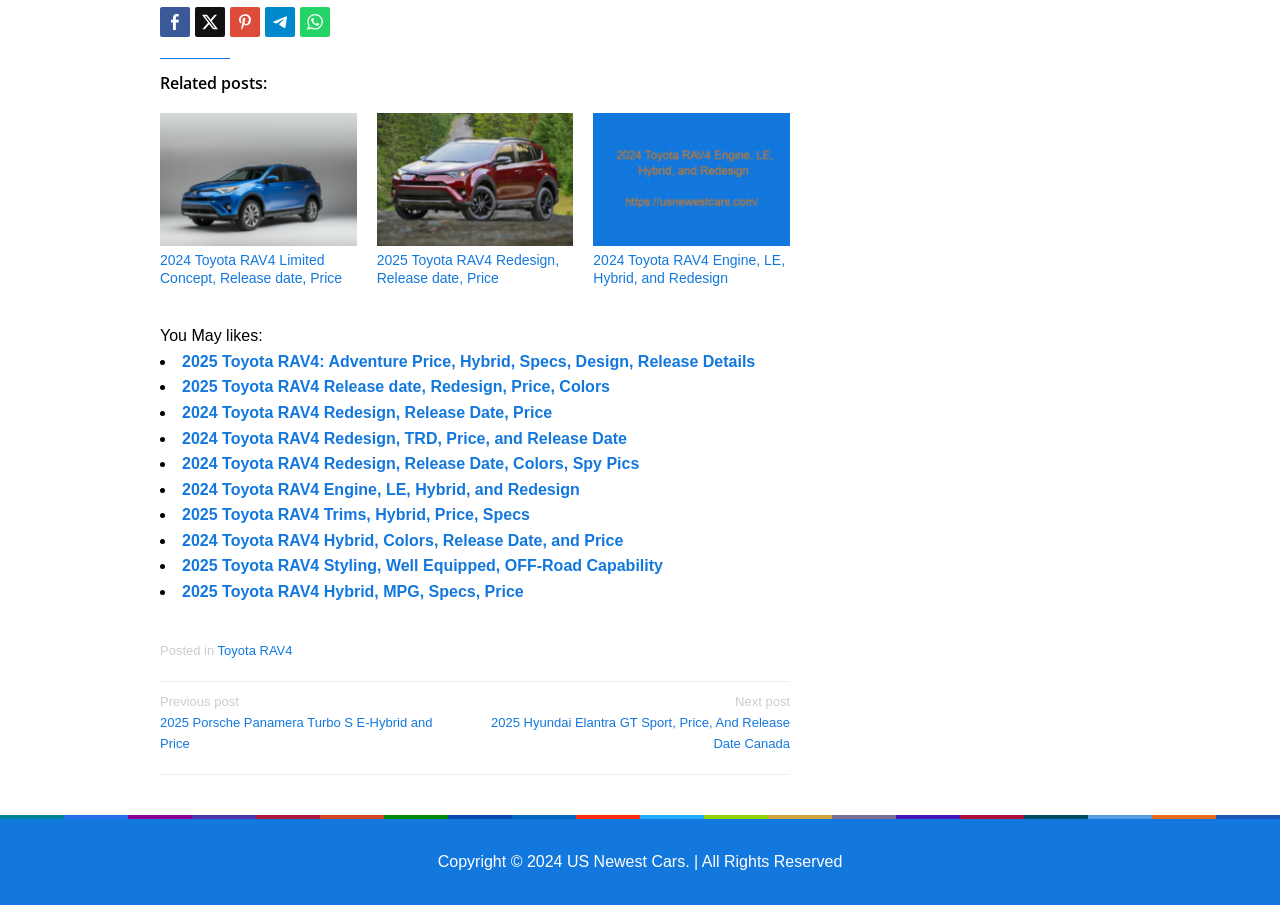Locate the bounding box coordinates of the element you need to click to accomplish the task described by this instruction: "Share this".

[0.125, 0.008, 0.148, 0.041]